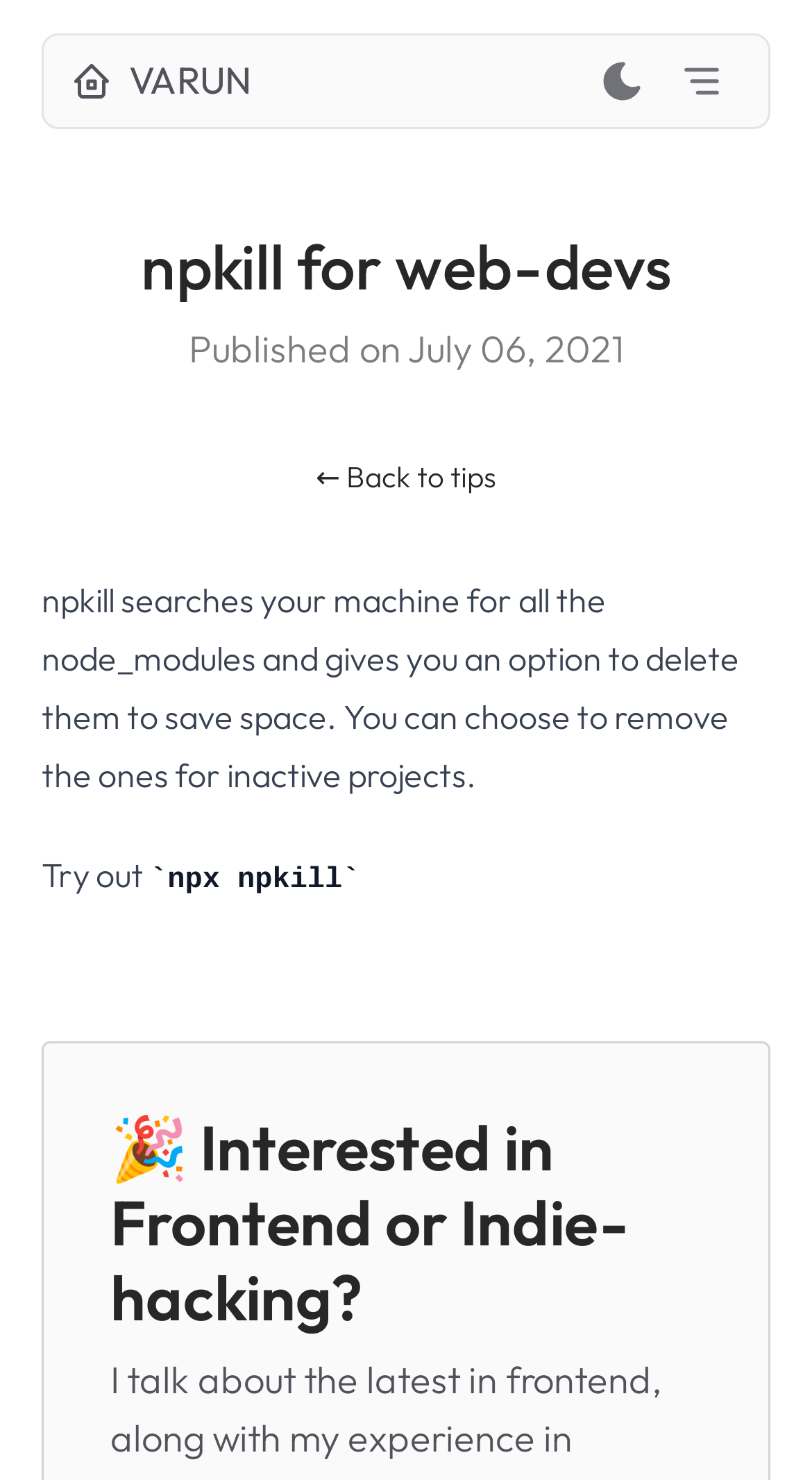Find the bounding box of the UI element described as: "← Back to tips". The bounding box coordinates should be given as four float values between 0 and 1, i.e., [left, top, right, bottom].

[0.389, 0.31, 0.611, 0.335]